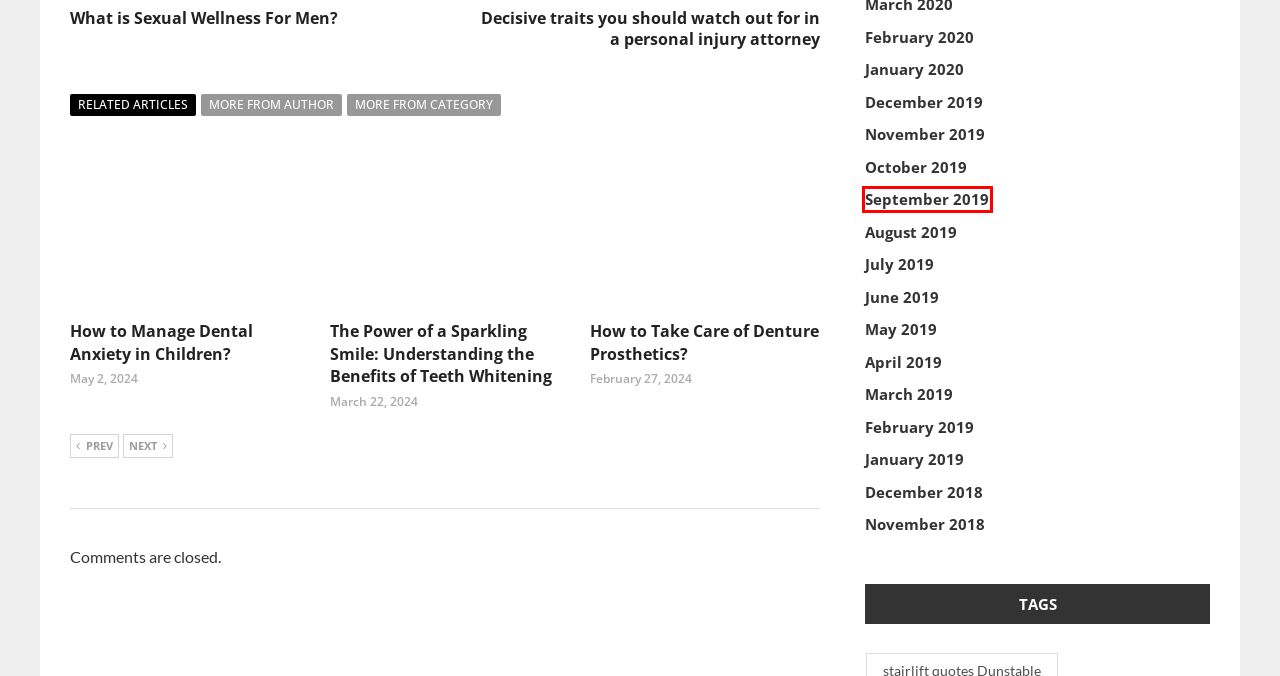Look at the screenshot of a webpage with a red bounding box and select the webpage description that best corresponds to the new page after clicking the element in the red box. Here are the options:
A. February, 2020 - The I Blog - Today's Learning
B. November, 2019 - The I Blog - Today's Learning
C. August, 2019 - The I Blog - Today's Learning
D. September, 2019 - The I Blog - Today's Learning
E. November, 2018 - The I Blog - Today's Learning
F. July, 2019 - The I Blog - Today's Learning
G. December, 2018 - The I Blog - Today's Learning
H. May, 2019 - The I Blog - Today's Learning

D